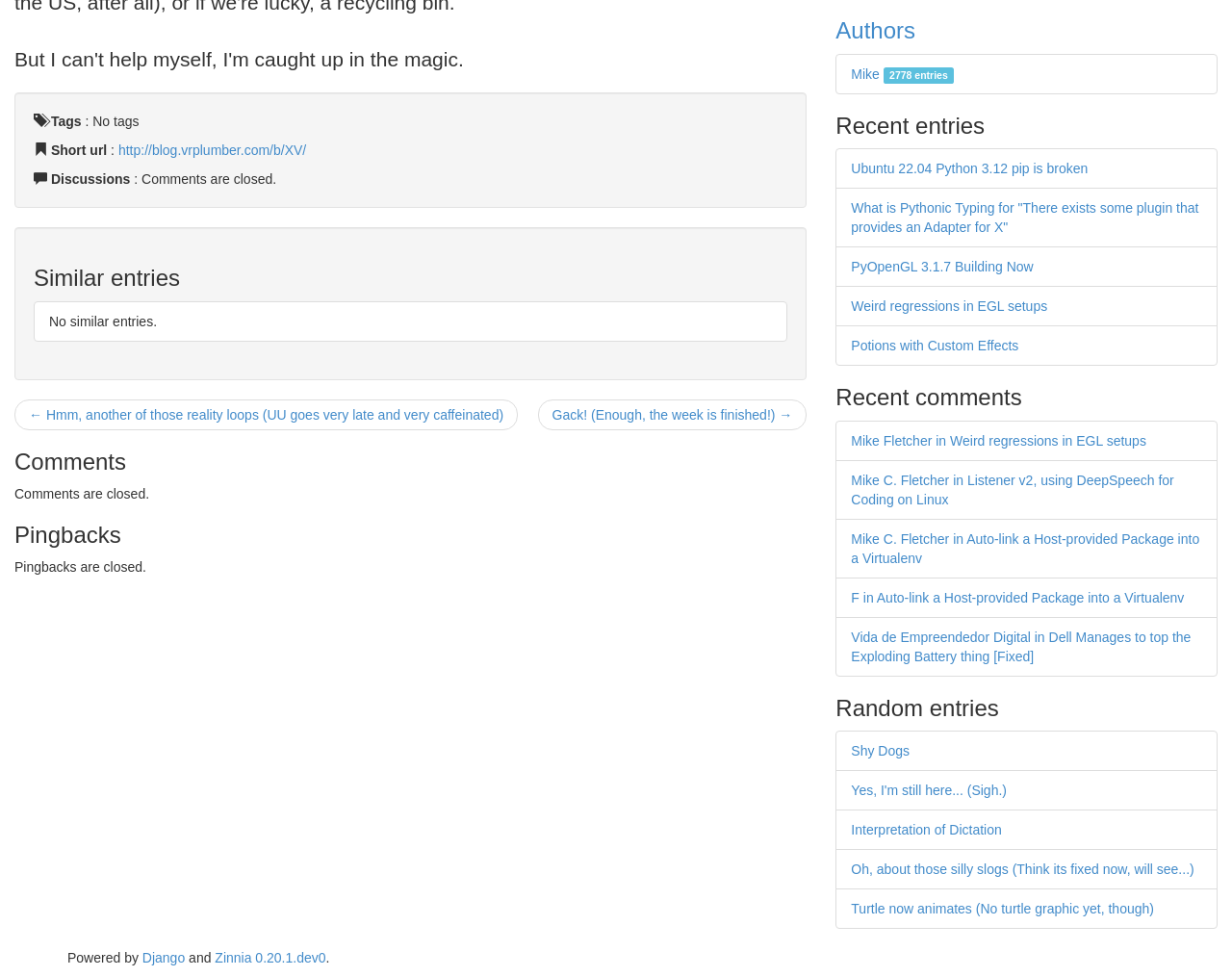Locate and provide the bounding box coordinates for the HTML element that matches this description: "PyOpenGL 3.1.7 Building Now".

[0.691, 0.265, 0.839, 0.281]